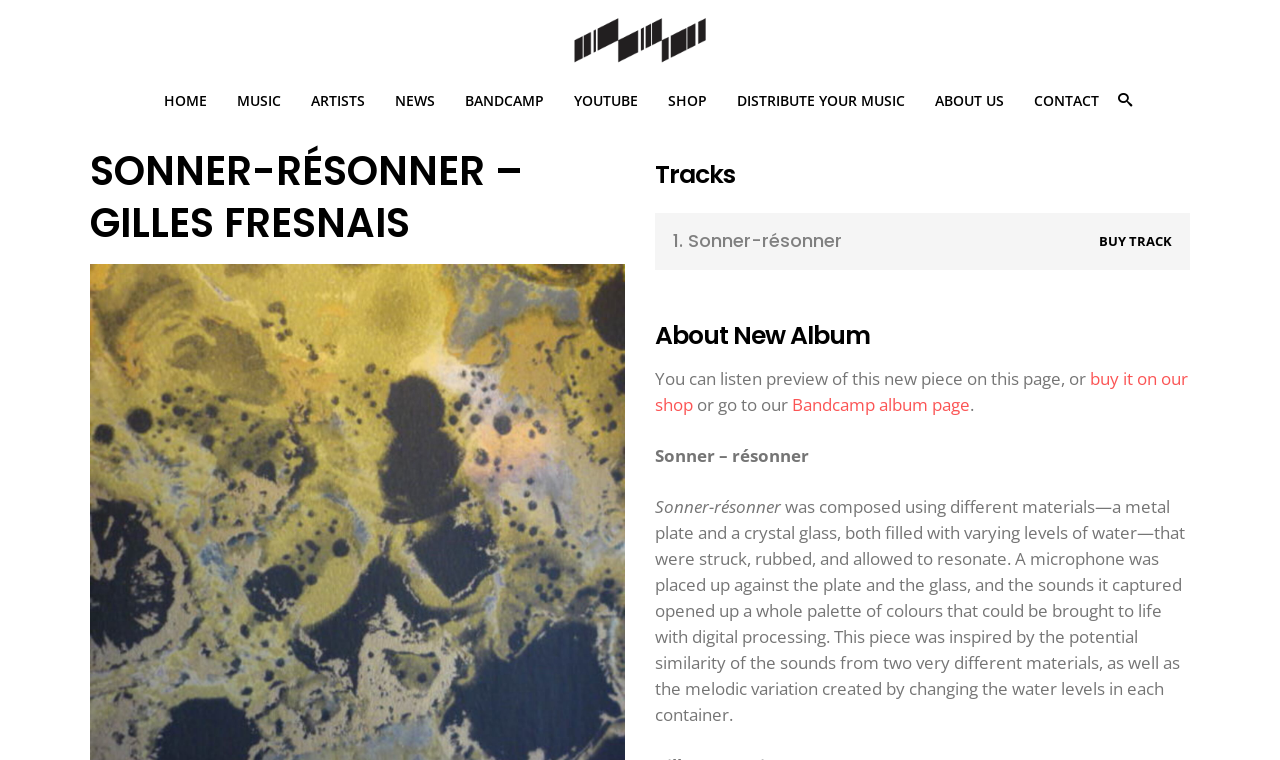Please give a one-word or short phrase response to the following question: 
What is placed up against the plate and the glass?

A microphone